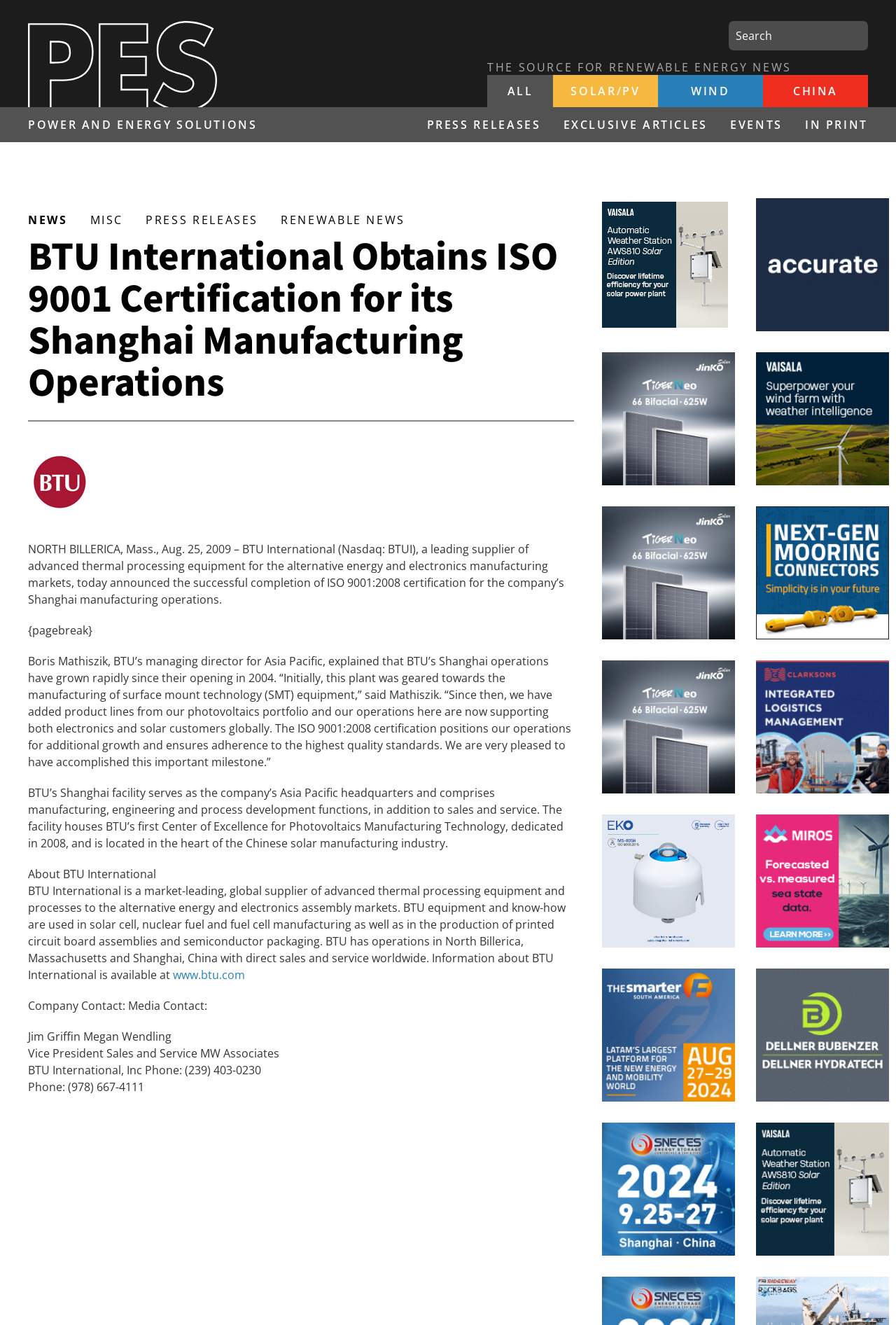What is the name of the managing director for Asia Pacific?
Answer the question with a detailed explanation, including all necessary information.

I found the name by reading the article's content, specifically the quote from Boris Mathiszik, who is mentioned as the managing director for Asia Pacific.